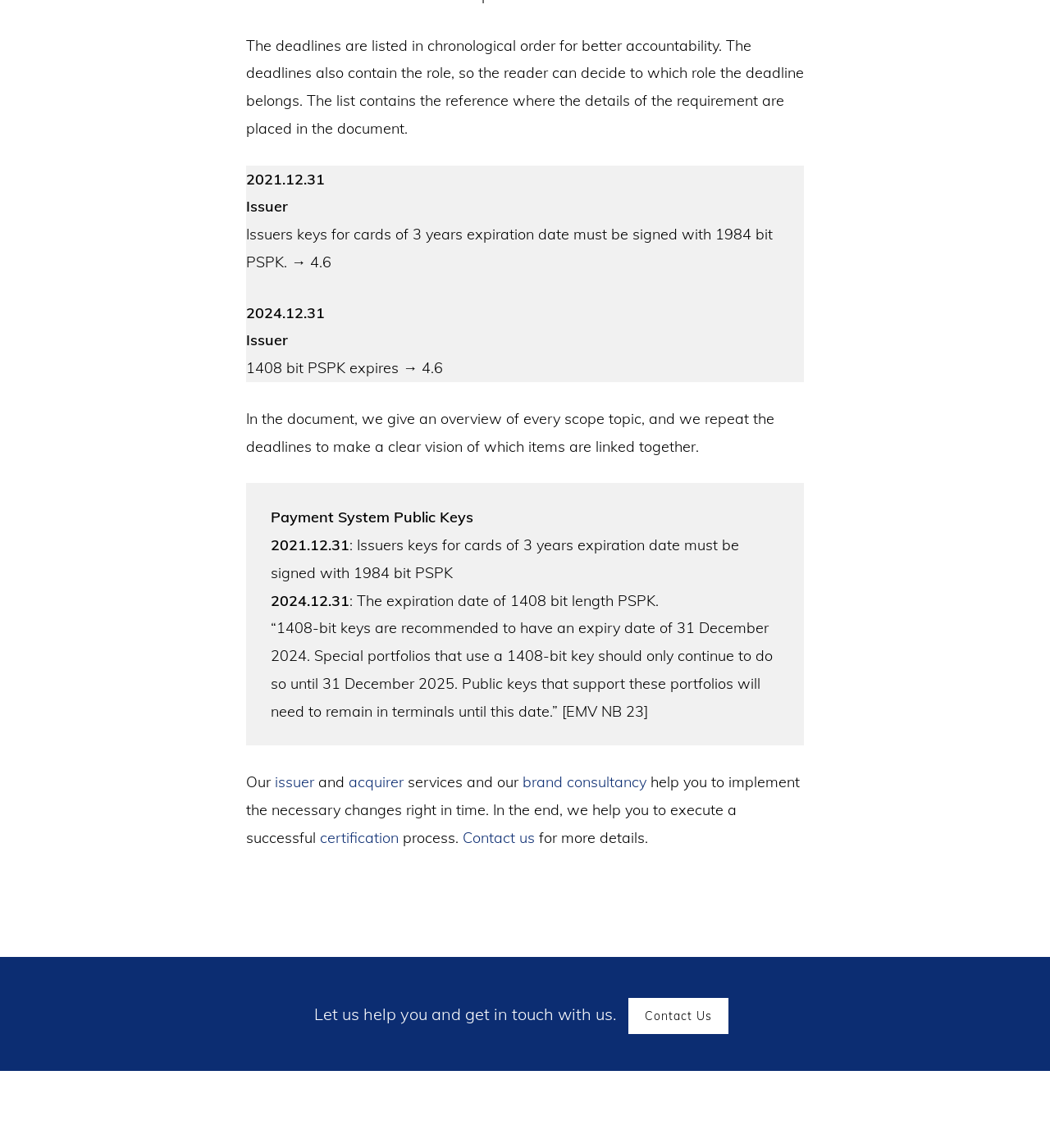What type of keys must be signed with 1984 bit PSPK?
Please answer the question as detailed as possible.

According to the webpage, issuers keys for cards of 3 years expiration date must be signed with 1984 bit PSPK, as stated in the deadline for 2021.12.31.